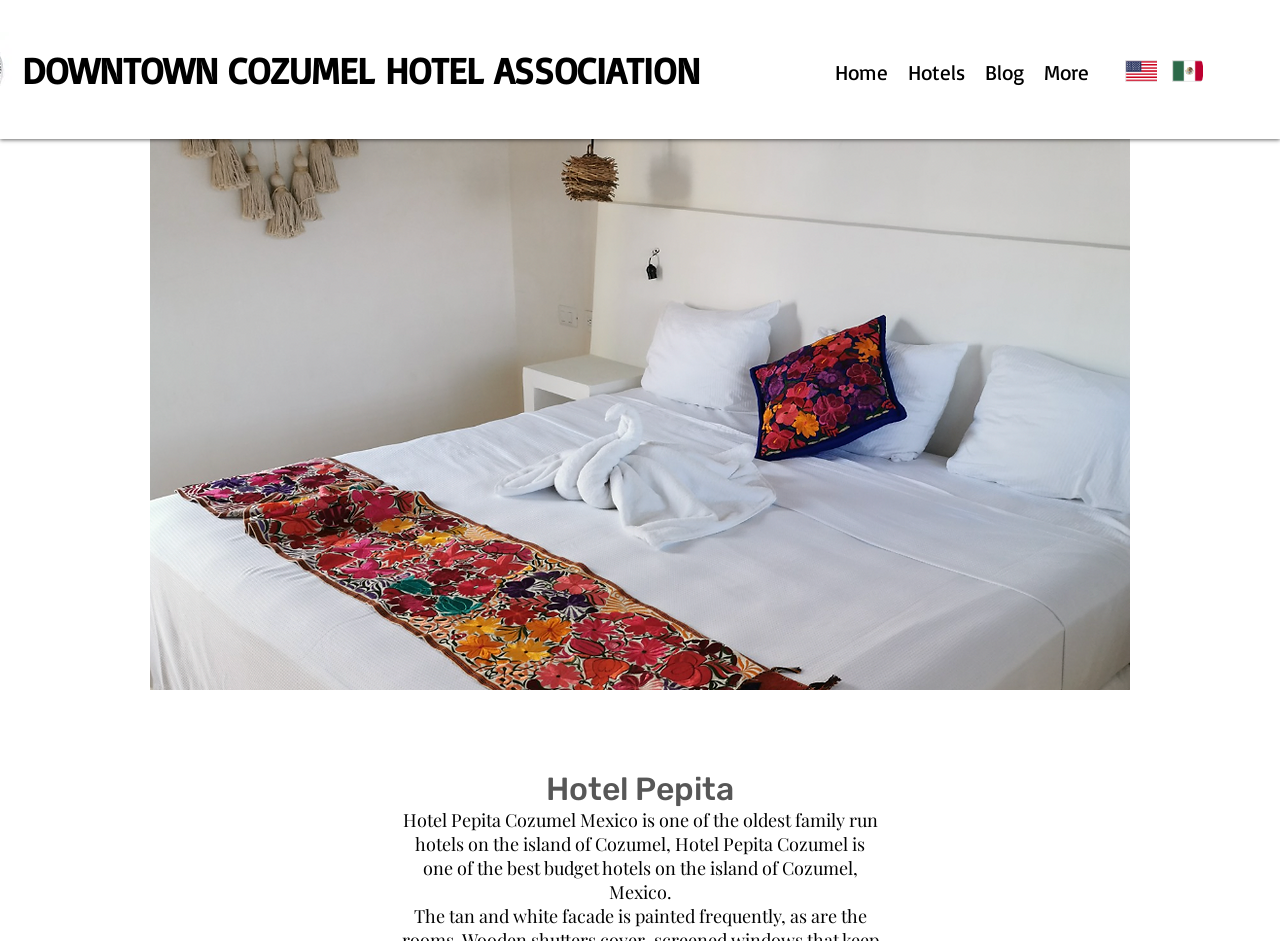What language is currently selected?
Based on the visual content, answer with a single word or a brief phrase.

English